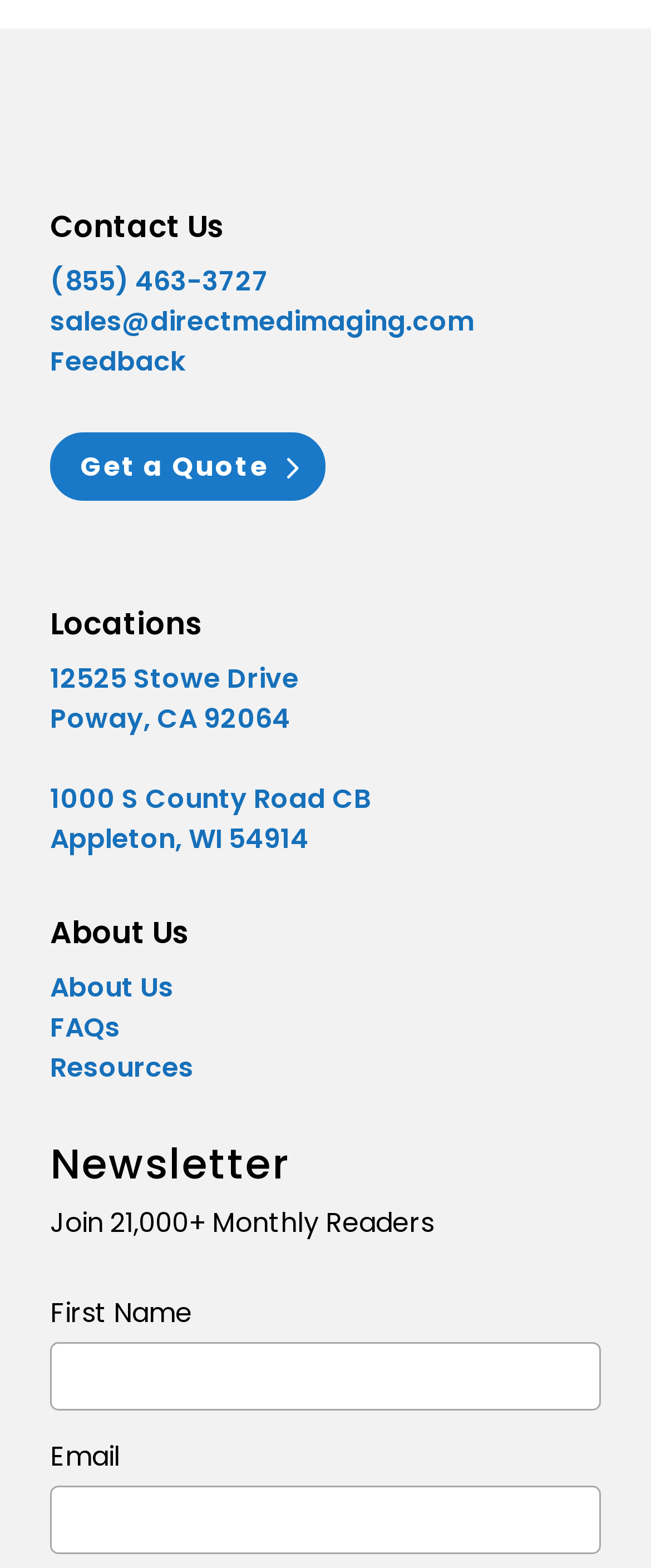Using the format (top-left x, top-left y, bottom-right x, bottom-right y), and given the element description, identify the bounding box coordinates within the screenshot: (855) 463-3727

[0.077, 0.167, 0.413, 0.192]